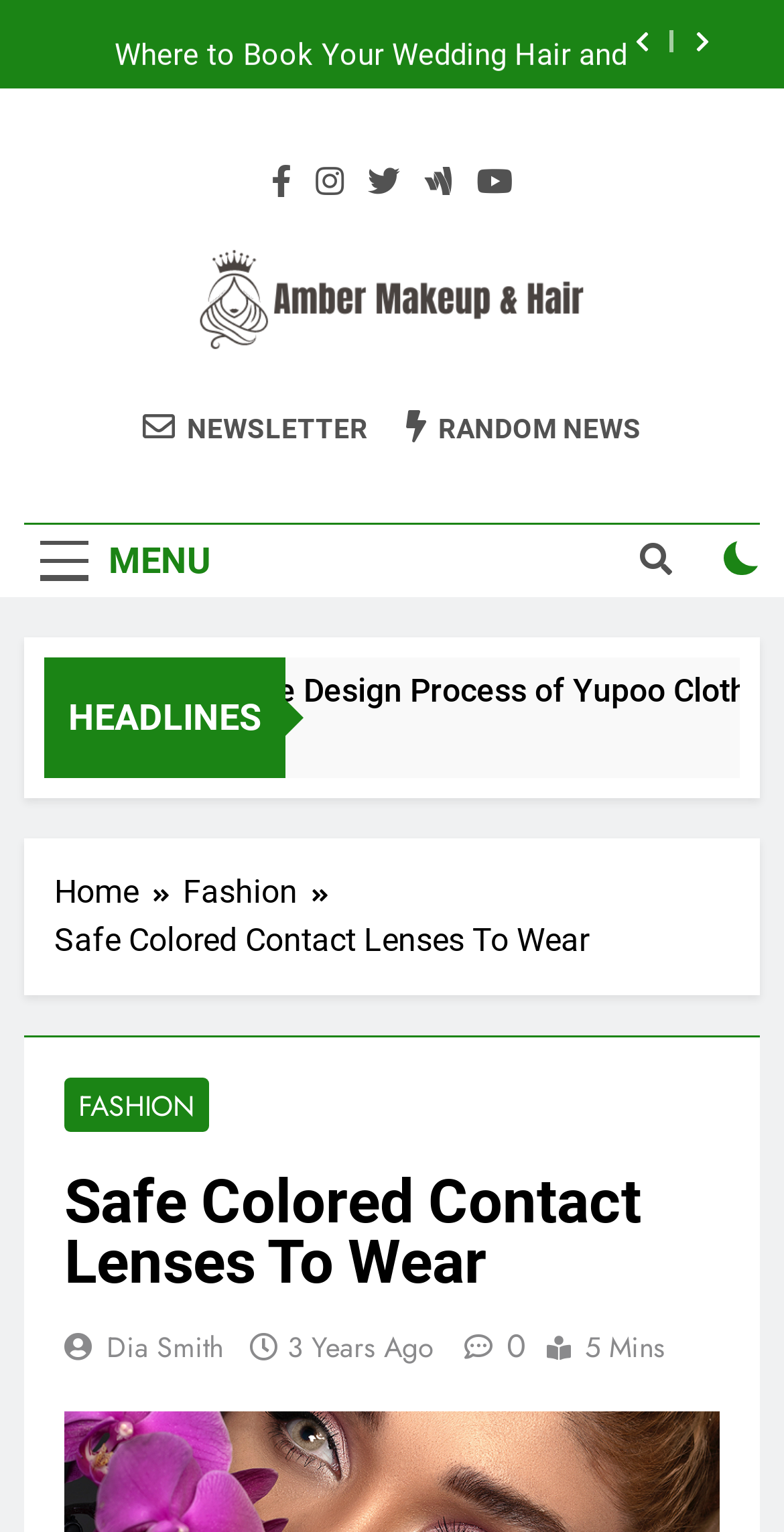Please extract the title of the webpage.

Safe Colored Contact Lenses To Wear